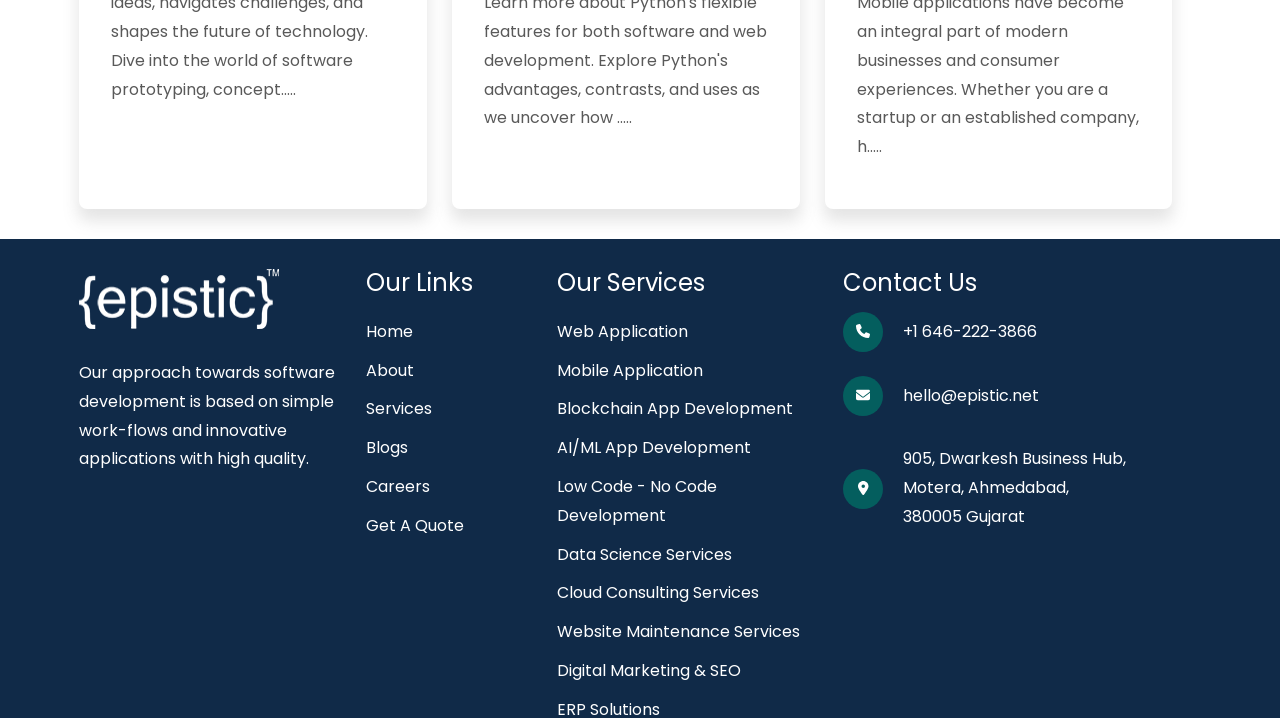Locate the bounding box coordinates of the element I should click to achieve the following instruction: "read about the company's approach".

[0.062, 0.503, 0.262, 0.655]